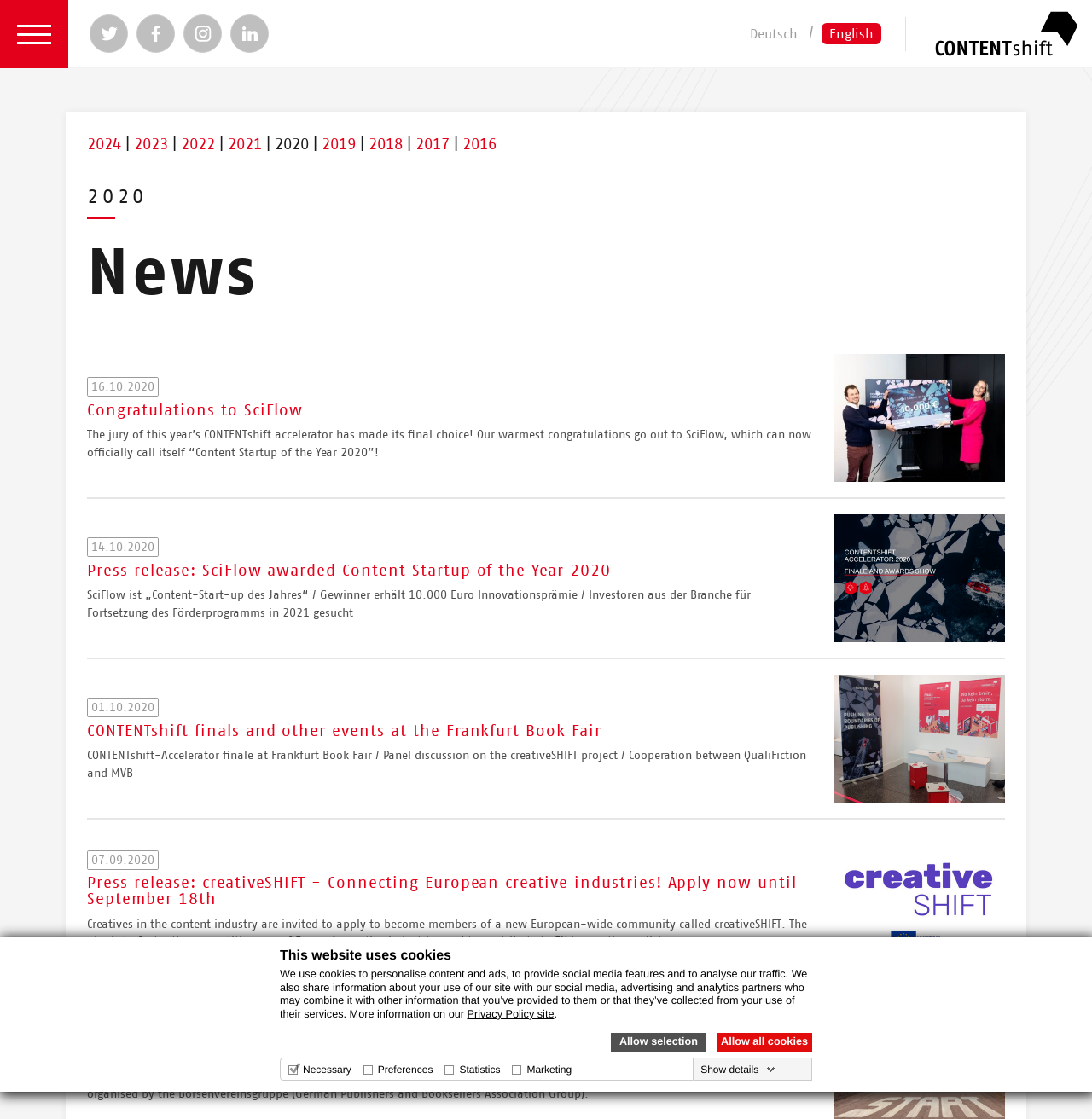Pinpoint the bounding box coordinates of the clickable element needed to complete the instruction: "Click on the 'Online Access' link". The coordinates should be provided as four float numbers between 0 and 1: [left, top, right, bottom].

None